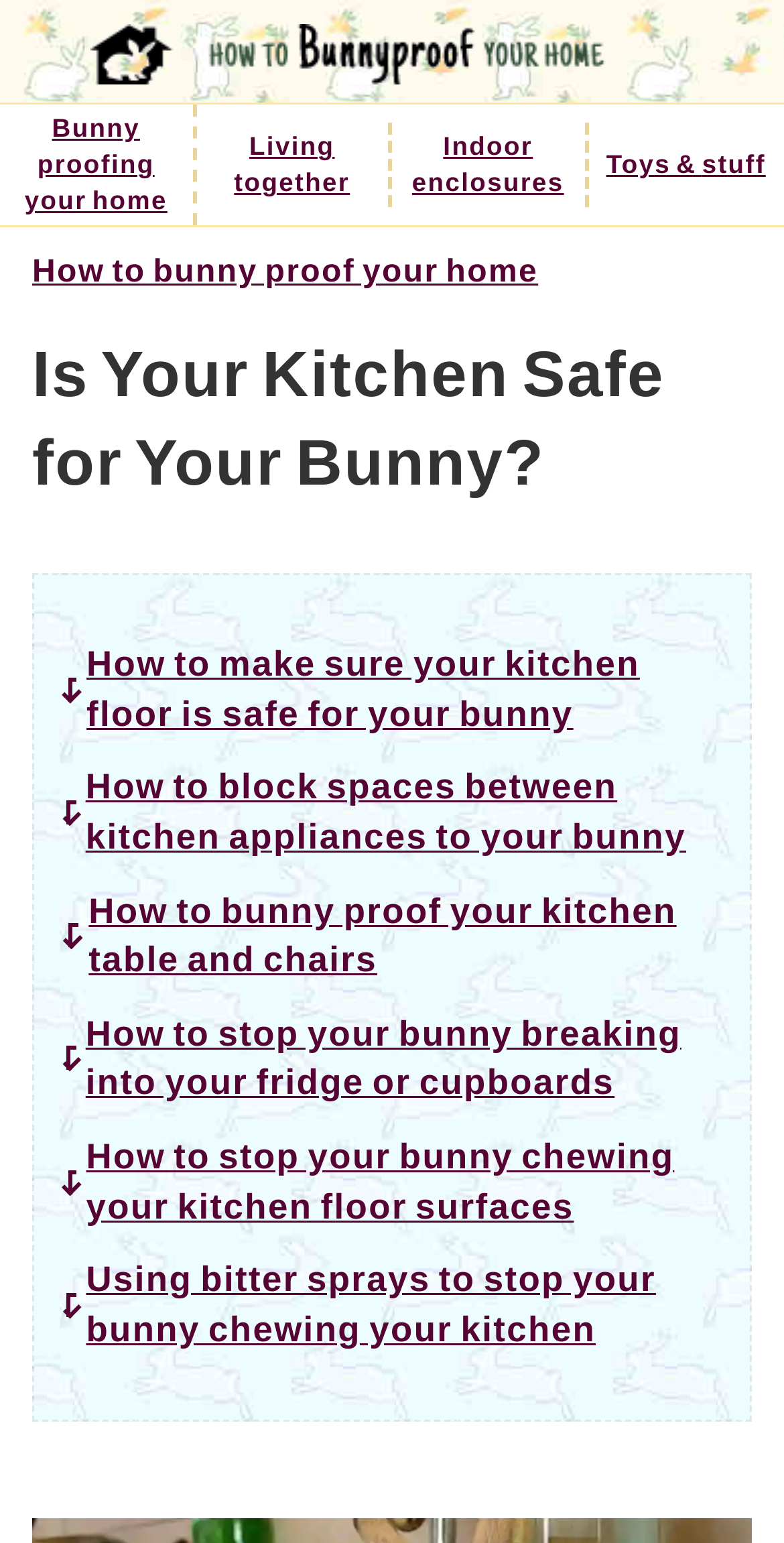Refer to the element description Bunny proofing your home and identify the corresponding bounding box in the screenshot. Format the coordinates as (top-left x, top-left y, bottom-right x, bottom-right y) with values in the range of 0 to 1.

[0.0, 0.068, 0.25, 0.146]